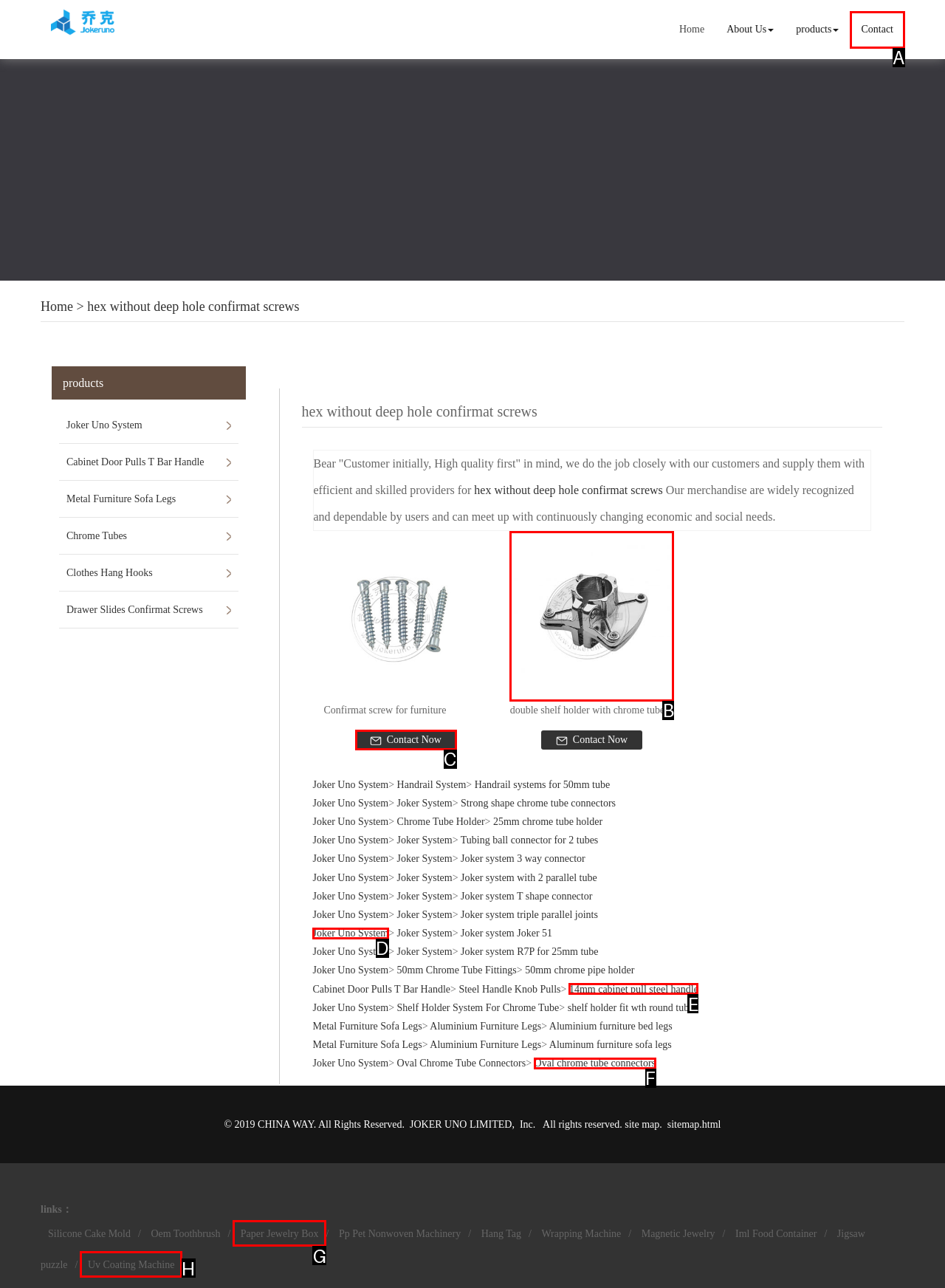Select the letter of the UI element you need to click to complete this task: Contact Now.

C